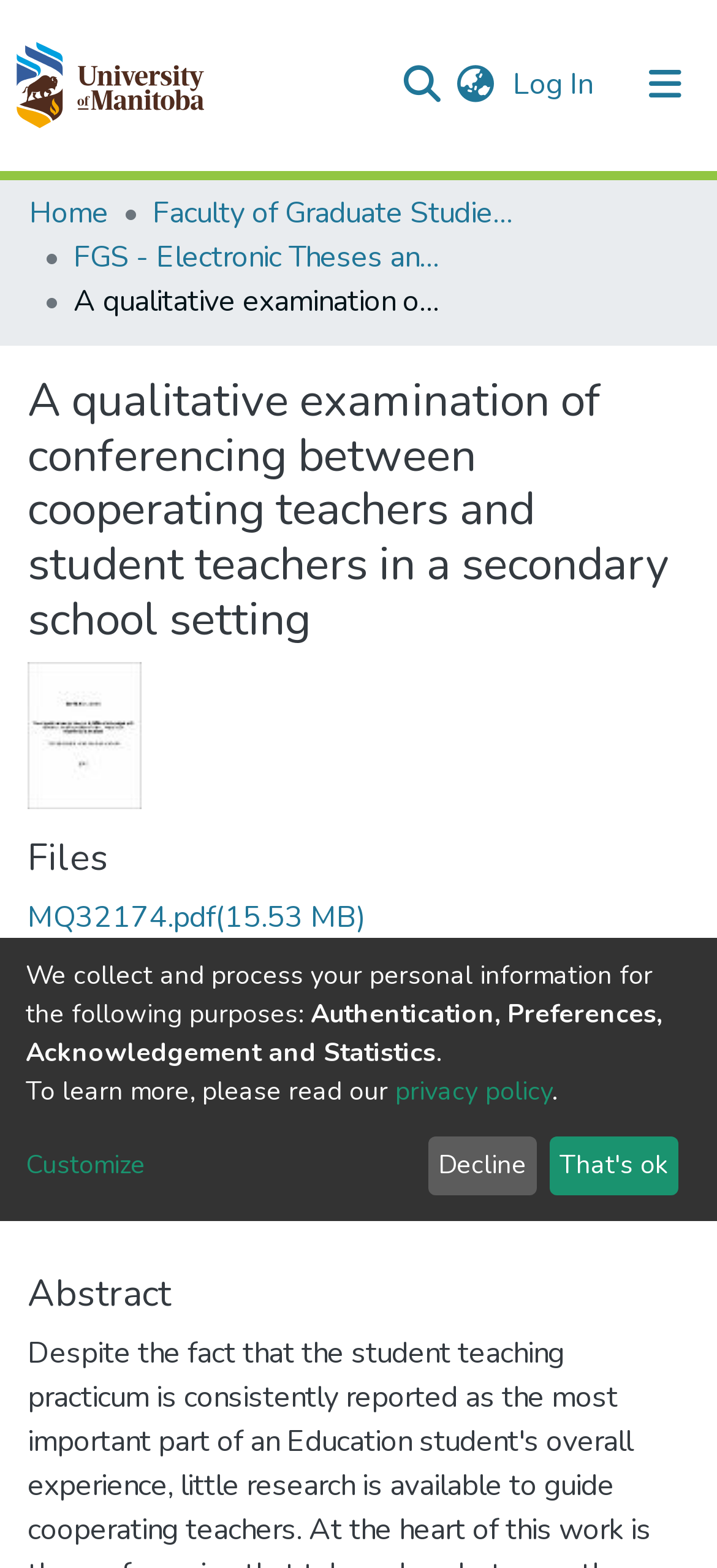What is the name of the repository?
Answer the question based on the image using a single word or a brief phrase.

Repository